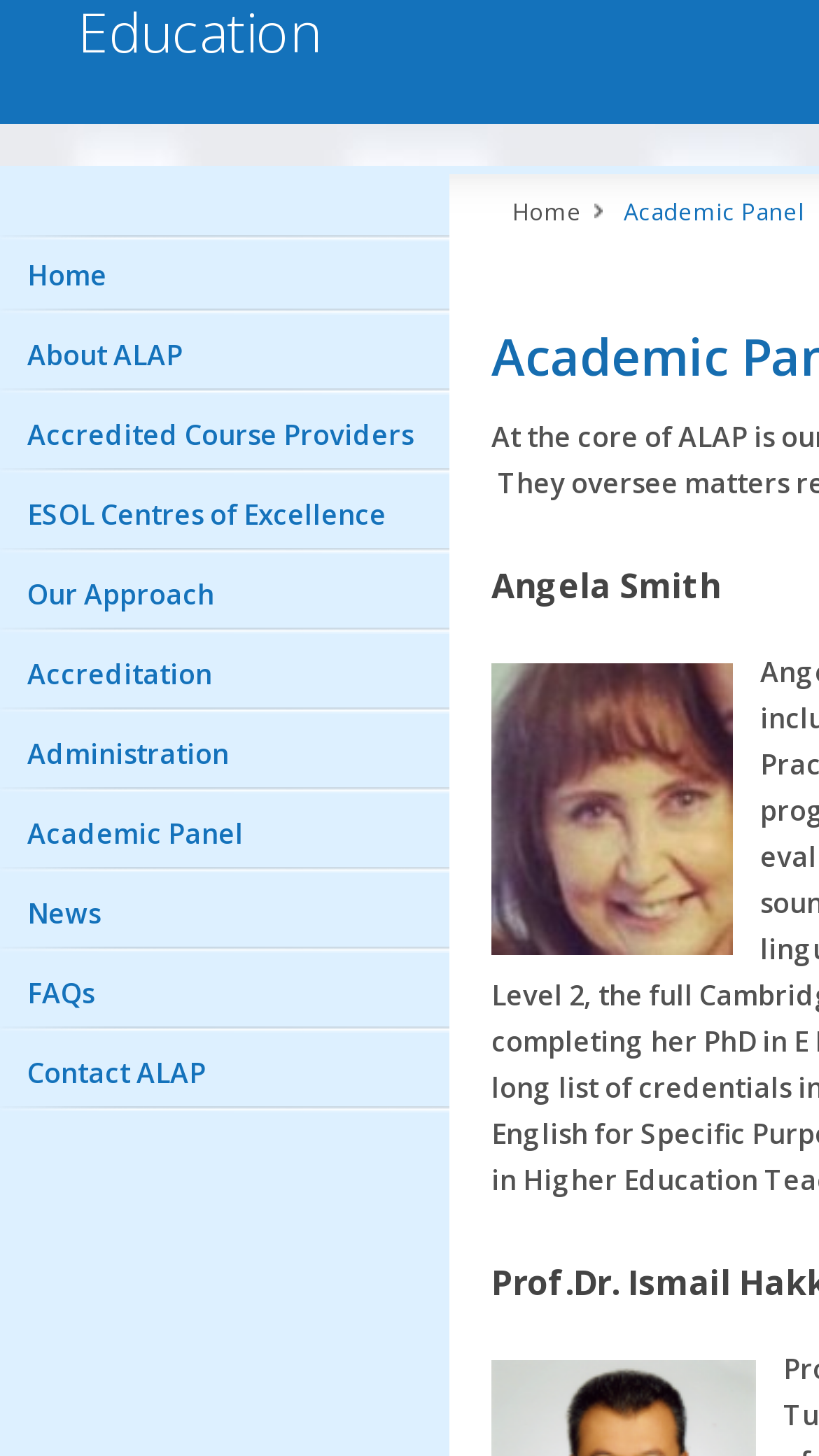Determine the bounding box for the UI element described here: "Contact ALAP".

[0.0, 0.709, 0.549, 0.764]